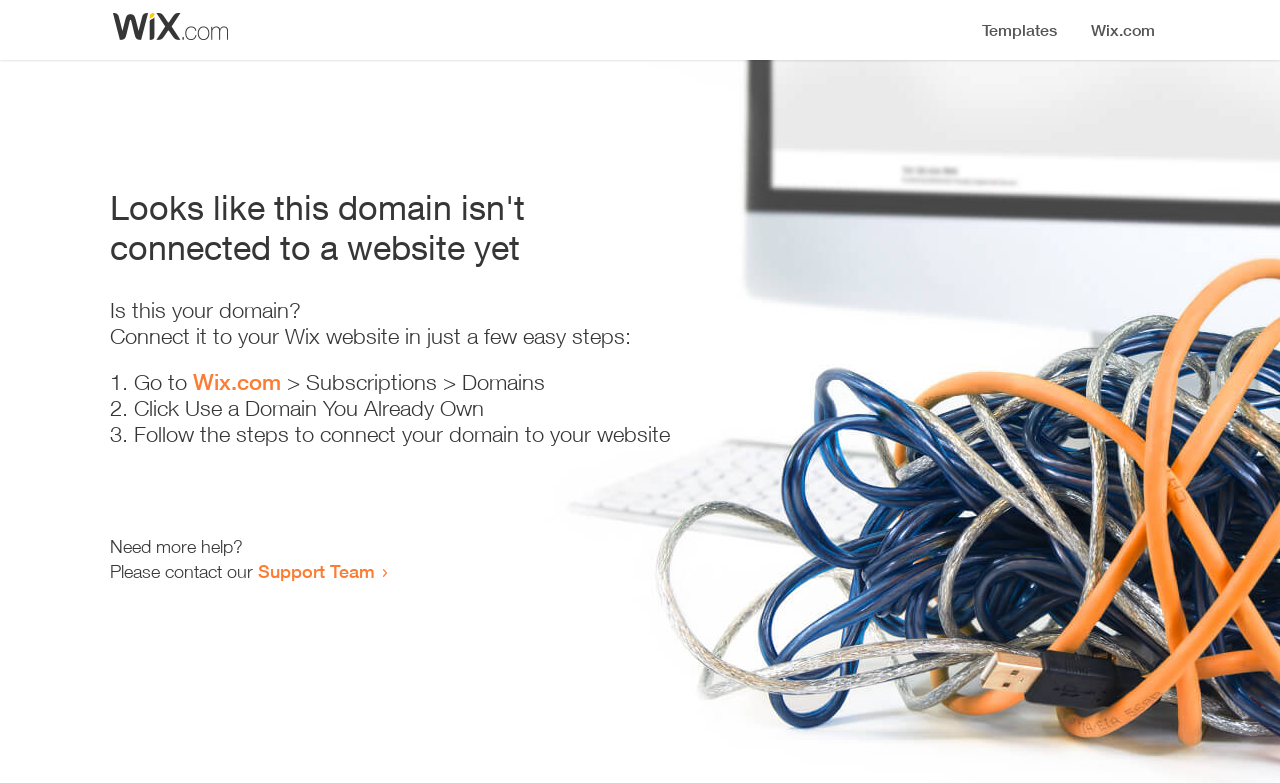Carefully observe the image and respond to the question with a detailed answer:
What is the first step to connect the domain?

The webpage lists the first step as 'Go to Wix.com', which is followed by further instructions to connect the domain to the website.